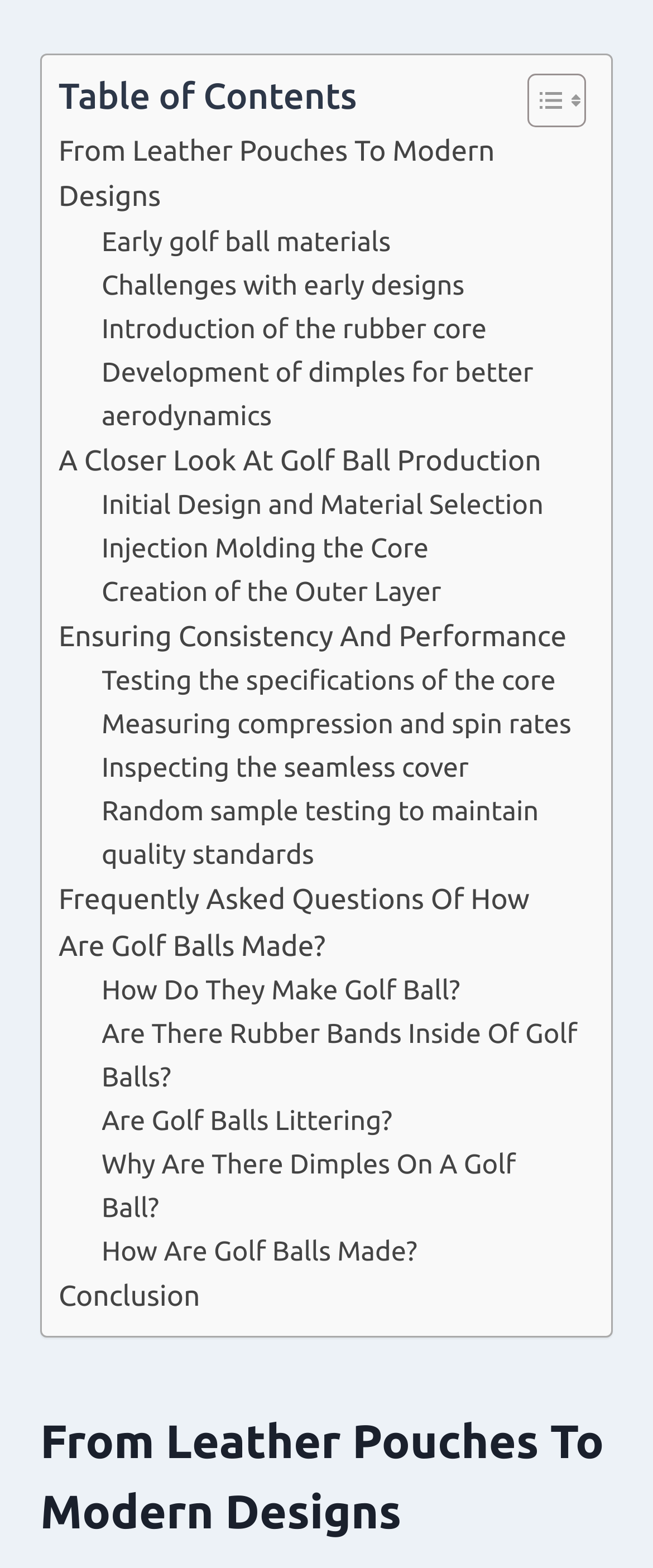Please provide the bounding box coordinates for the element that needs to be clicked to perform the instruction: "Read about From Leather Pouches To Modern Designs". The coordinates must consist of four float numbers between 0 and 1, formatted as [left, top, right, bottom].

[0.09, 0.082, 0.885, 0.141]